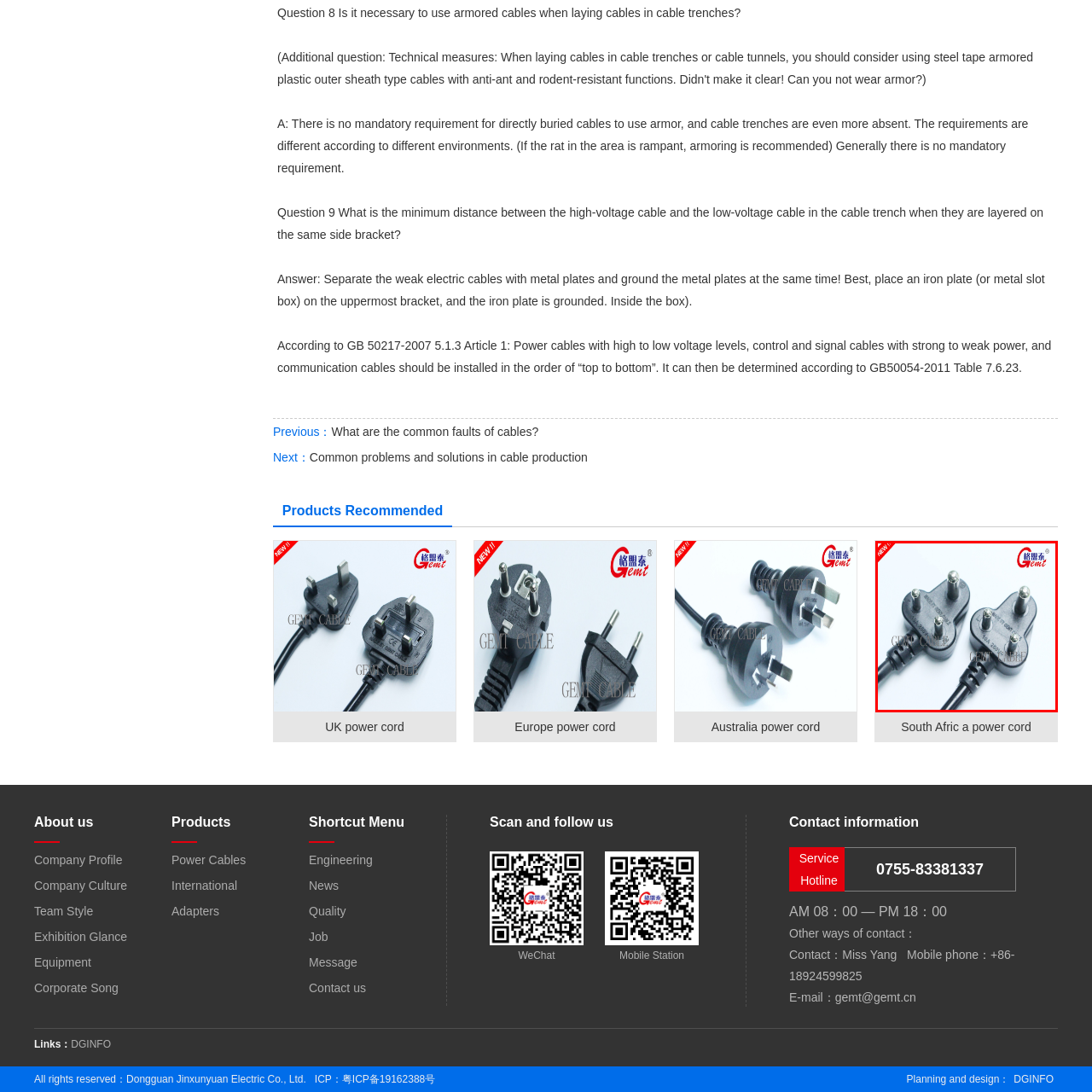Generate a detailed description of the image highlighted within the red border.

The image showcases a two-prong electrical power cord with a distinctive design tailored for South African use. The plug features three round pins arranged in a triangular configuration, which is standard for South Africa. The cord is sturdy and black, indicating durability and reliability for everyday use. In the top left corner, there is a prominent red banner stating "NEW!!" indicating that this product is newly launched. The branding for "Gemt" is visible on the plugs, reflecting the manufacturer's commitment to quality. This power cord is ideal for connecting appliances within the South African electrical system efficiently and safely.